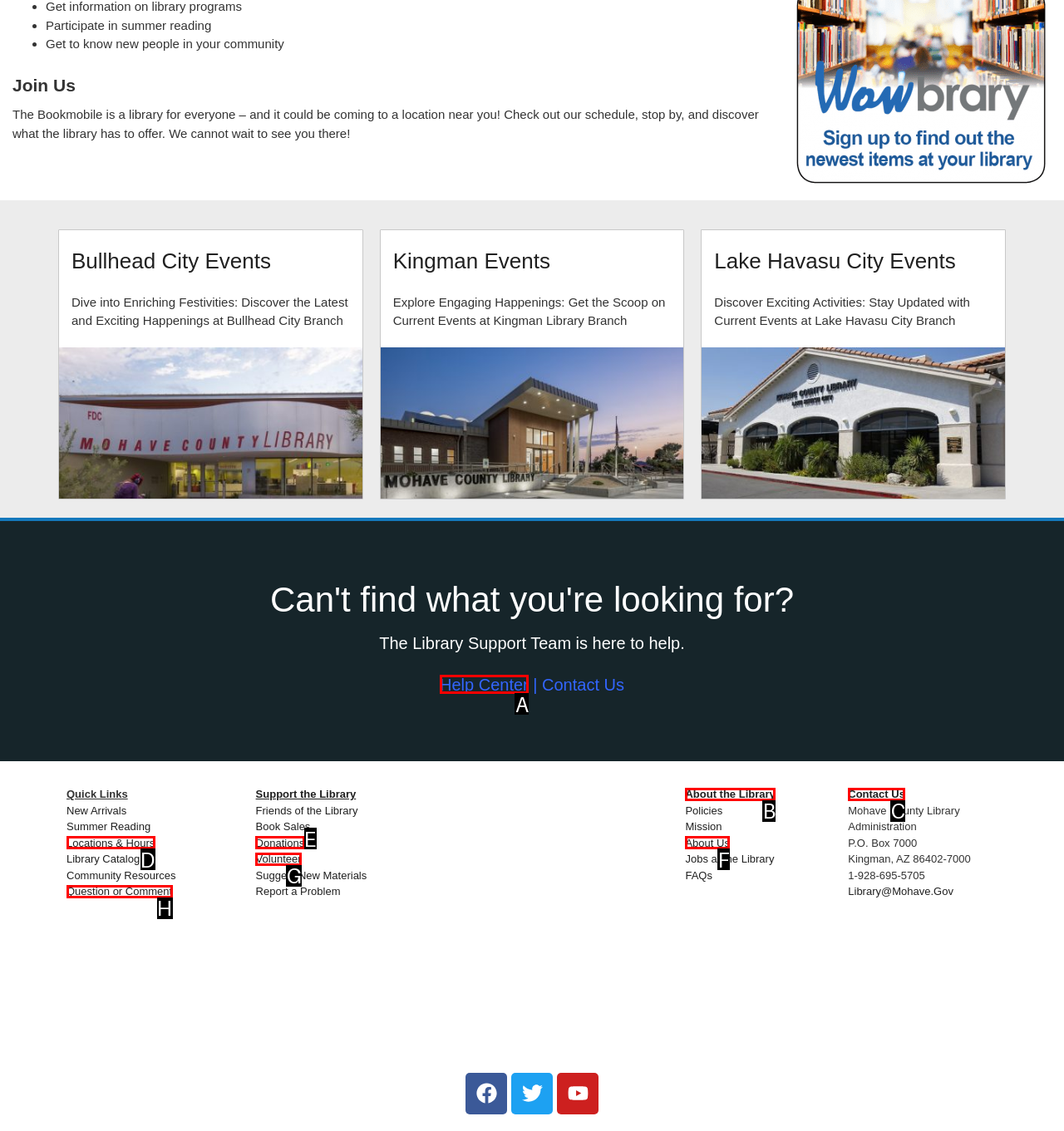Find the option that matches this description: Locations & Hours
Provide the corresponding letter directly.

D